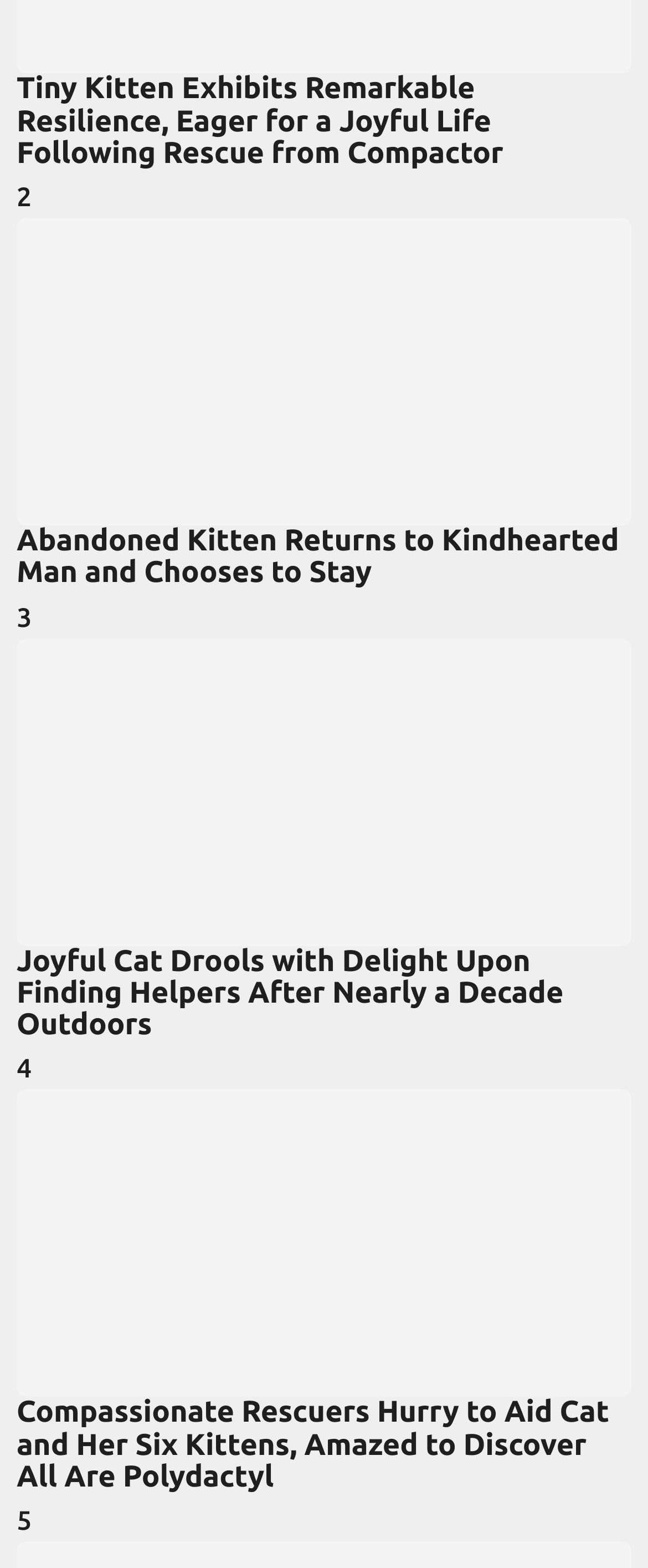What is the topic of the first article?
Could you give a comprehensive explanation in response to this question?

The first article has a heading 'Tiny Kitten Exhibits Remarkable Resilience, Eager for a Joyful Life Following Rescue from Compactor', which suggests that the topic of the article is about a kitten being rescued.